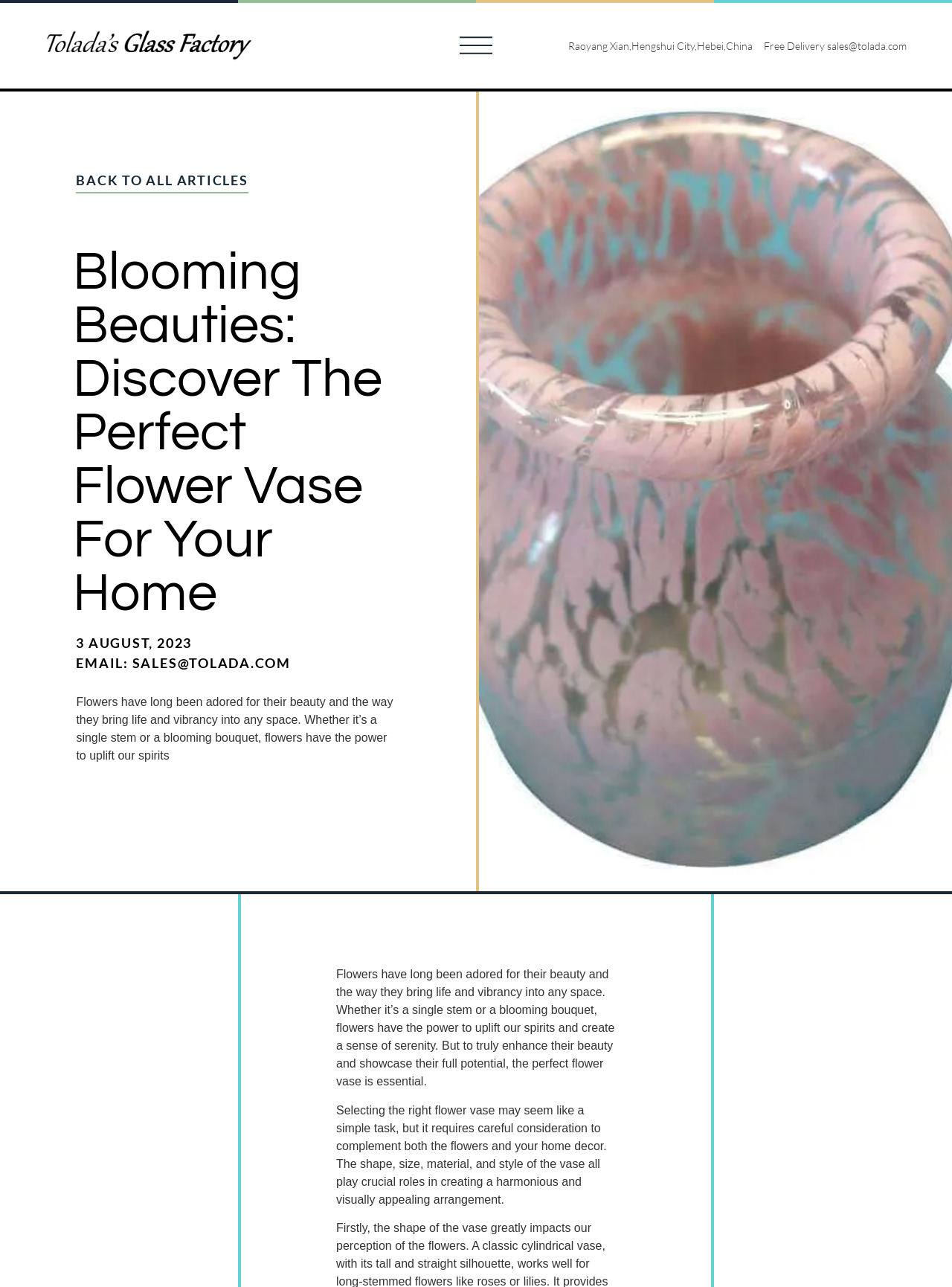Carefully examine the image and provide an in-depth answer to the question: What is the purpose of a flower vase?

I found the purpose of a flower vase by reading the static text element on the webpage, which mentions that a flower vase is essential to 'truly enhance their beauty and showcase their full potential'.